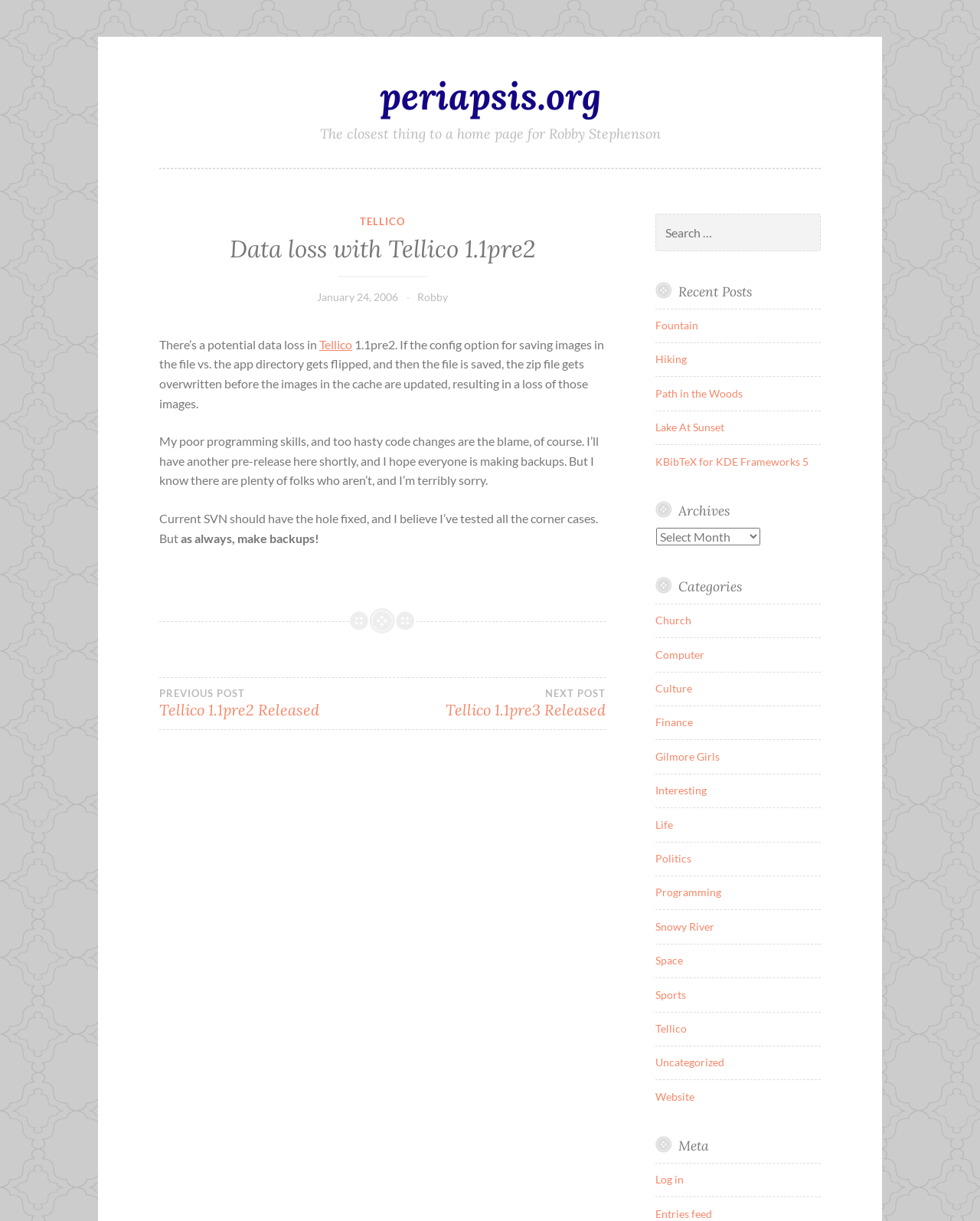Create a detailed summary of all the visual and textual information on the webpage.

The webpage is about a blog post titled "Data loss with Tellico 1.1pre2" on the periapsis.org website. At the top, there is a link to skip to the content and a heading with the website's title. Below that, there is a main section with an article containing the blog post. The post has a heading with the title, followed by a link to "TELLICO" and a time stamp "January 24, 2006". 

The blog post itself is a warning about a potential data loss issue in Tellico 1.1pre2, a software application. The author explains the problem and apologizes for the mistake. The post also advises readers to make backups of their data.

On the right side of the page, there are several sections. The first section is a navigation menu with links to previous and next posts. Below that, there is a search box with a label "Search for:". 

Further down, there are sections for "Recent Posts", "Archives", and "Categories", each with a list of links to other blog posts or categories. The categories include topics such as Church, Computer, Culture, and more. 

At the very bottom of the page, there is a "Meta" section with links to log in and an entries feed.